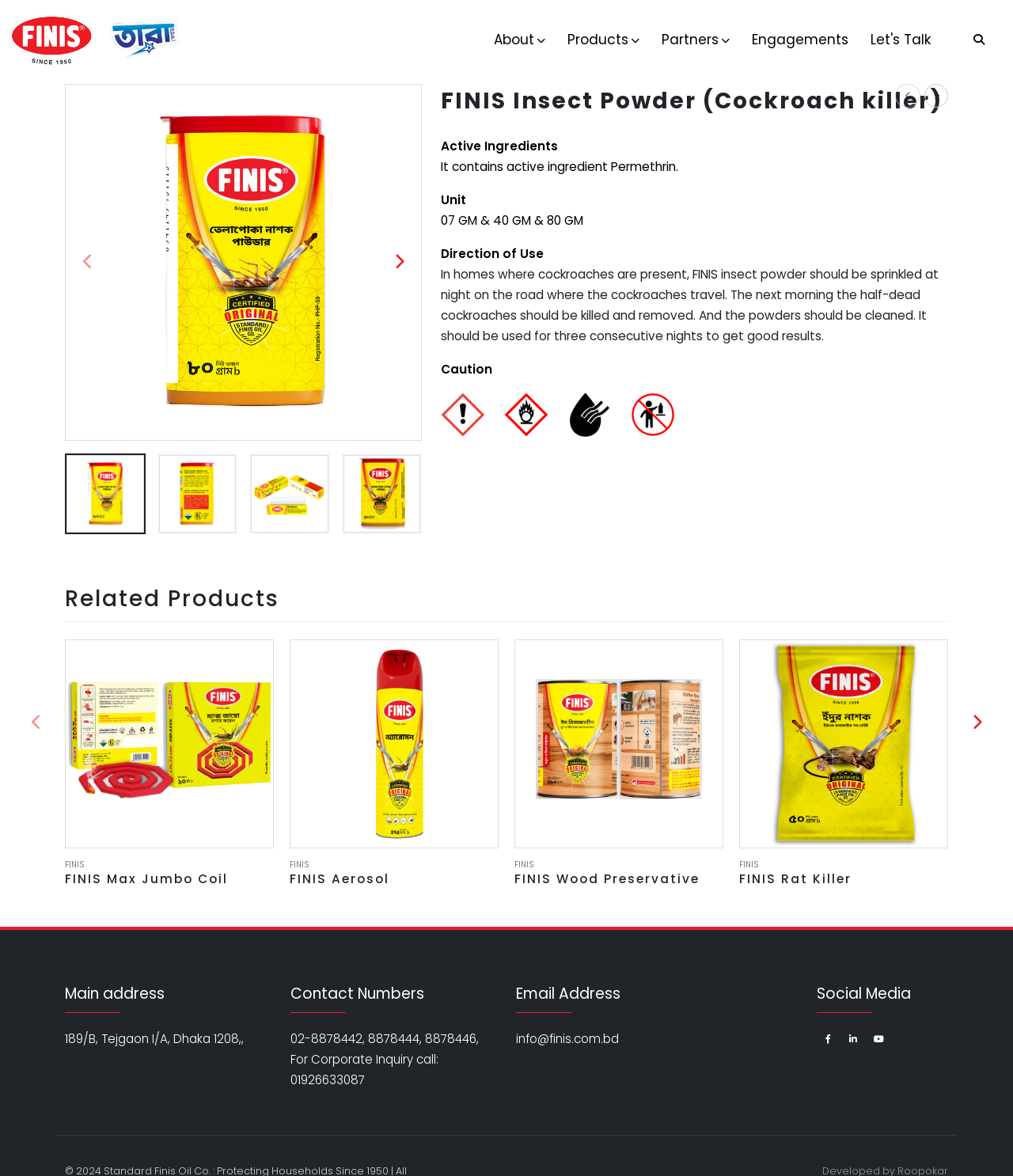Determine and generate the text content of the webpage's headline.

FINIS Insect Powder (Cockroach killer)